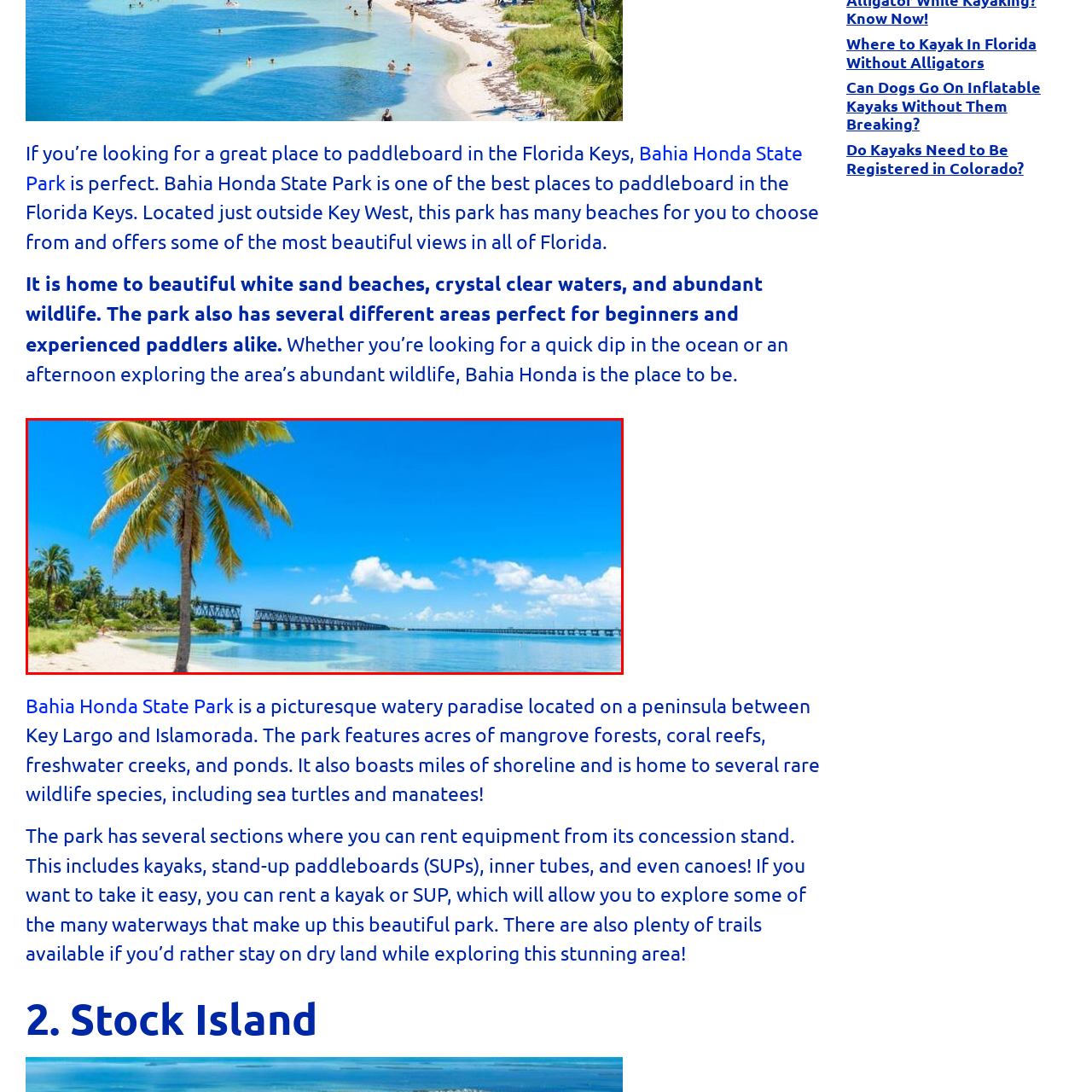Examine the image within the red boundary and respond with a single word or phrase to the question:
What type of habitats can be found in the park?

Mangrove forests and coral reefs